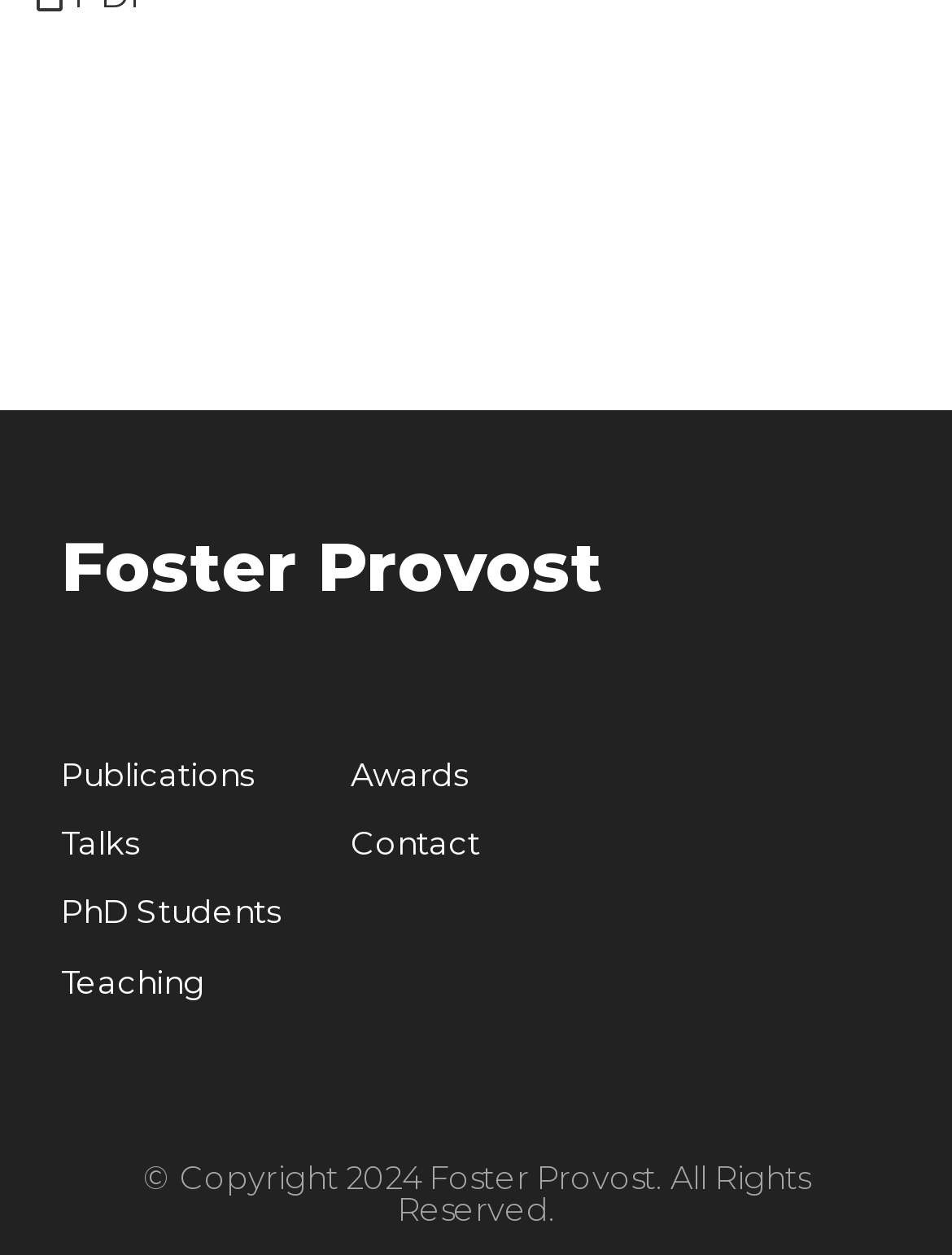What is the copyright year mentioned on this webpage?
Provide a fully detailed and comprehensive answer to the question.

The webpage has a static text at the bottom that mentions '© Copyright 2024 Foster Provost. All Rights Reserved.', which indicates that the copyright year is 2024.